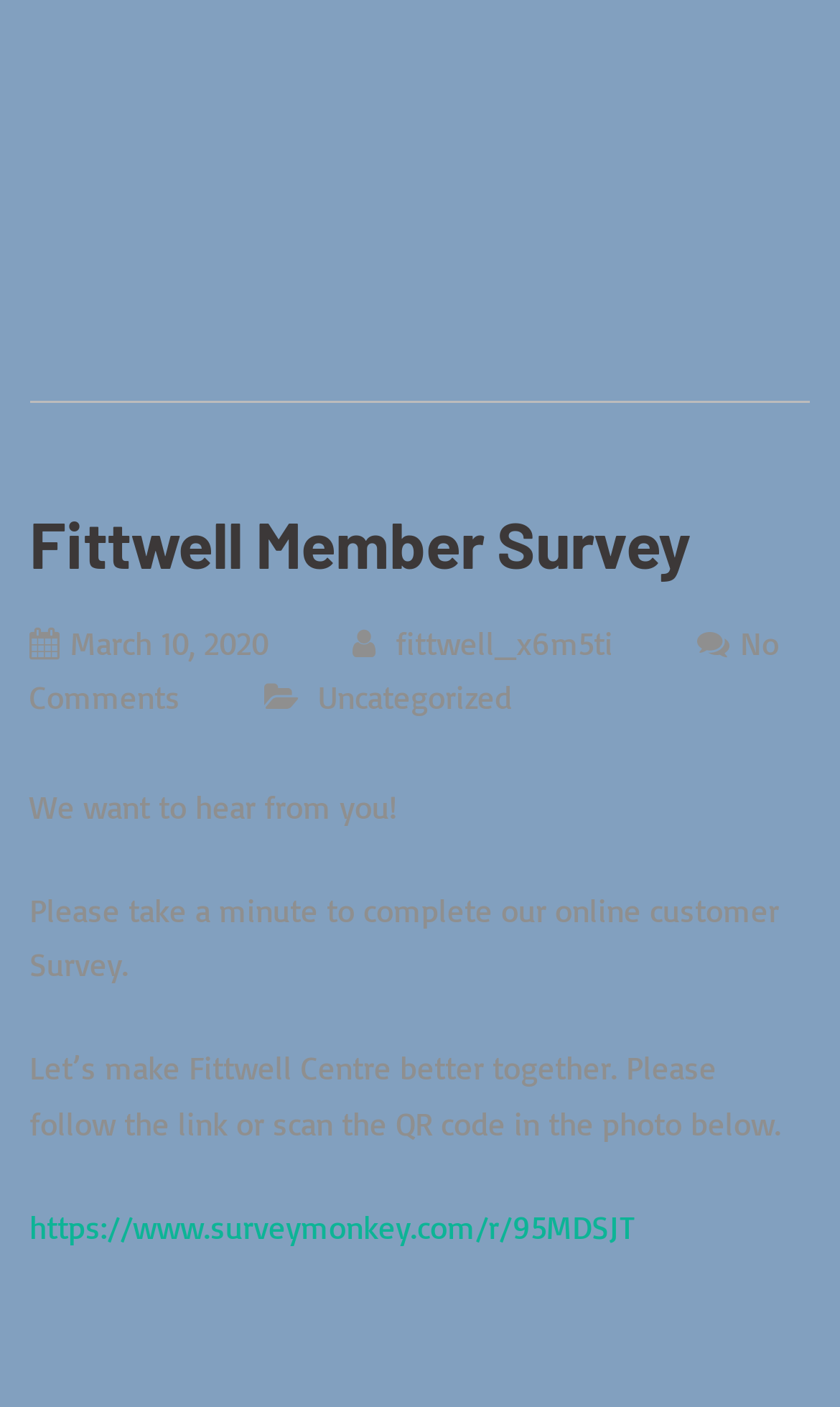Please give a concise answer to this question using a single word or phrase: 
What is the category of the webpage content?

Uncategorized